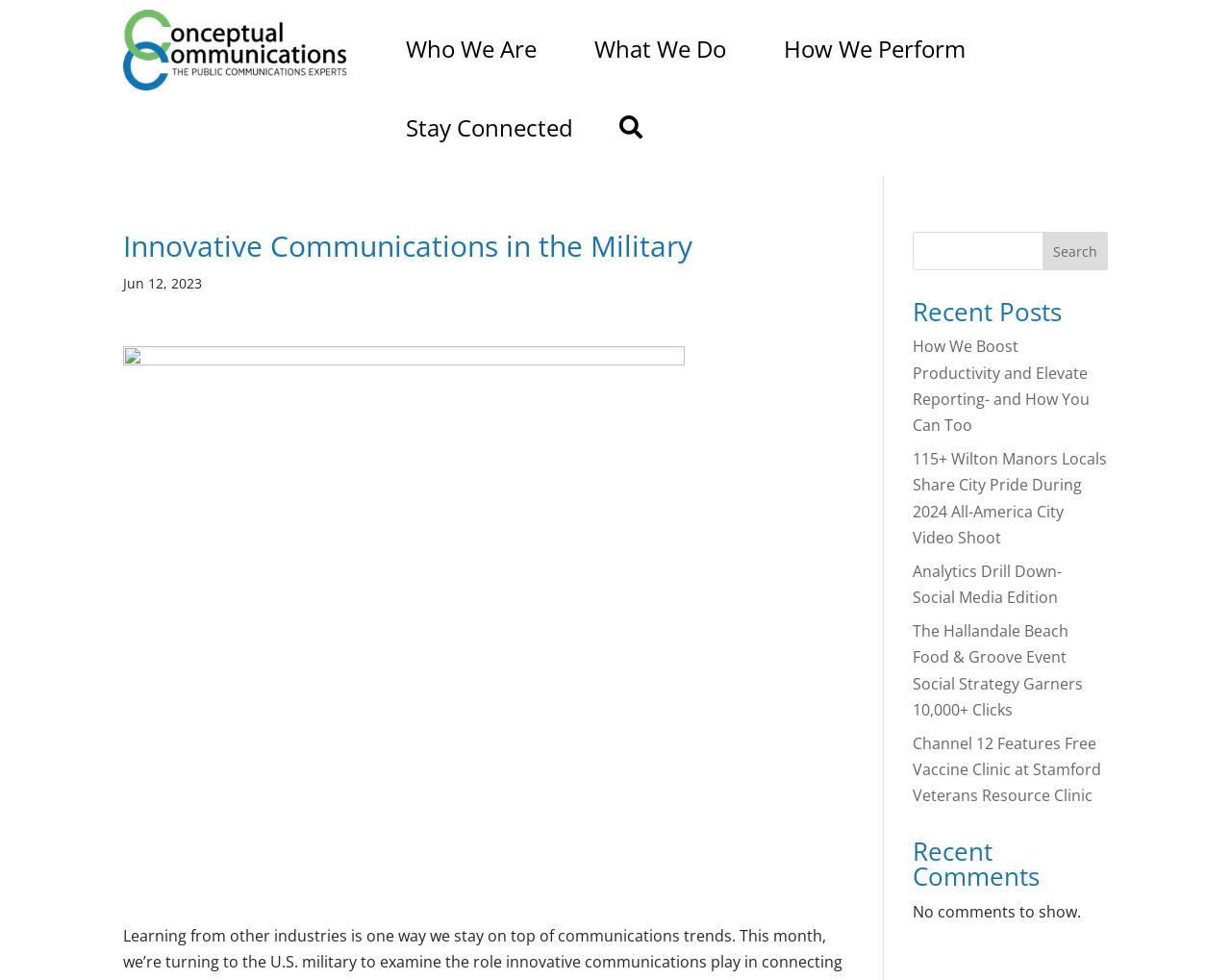Provide an in-depth caption for the webpage.

The webpage is about Conceptual Communications, a company that focuses on innovative communications. At the top left corner, there is a logo of Conceptual Communications, which is an image linked to the company's homepage. Next to the logo, there are four navigation links: "Who We Are", "What We Do", "How We Perform", and "Stay Connected". The "Stay Connected" link has a small icon beside it.

Below the navigation links, there is a heading that reads "Innovative Communications in the Military", which is the title of the webpage. Underneath the title, there is a date "Jun 12, 2023" and a large figure that takes up most of the width of the page.

On the right side of the page, there is a search bar with a search button. Above the search bar, there is a heading that reads "Recent Posts". Below the heading, there are five links to recent blog posts, each with a descriptive title. The posts are listed in a vertical column, with the most recent post at the top.

Further down the page, there is another heading that reads "Recent Comments". However, there are no comments to show, as indicated by a static text that says "No comments to show."